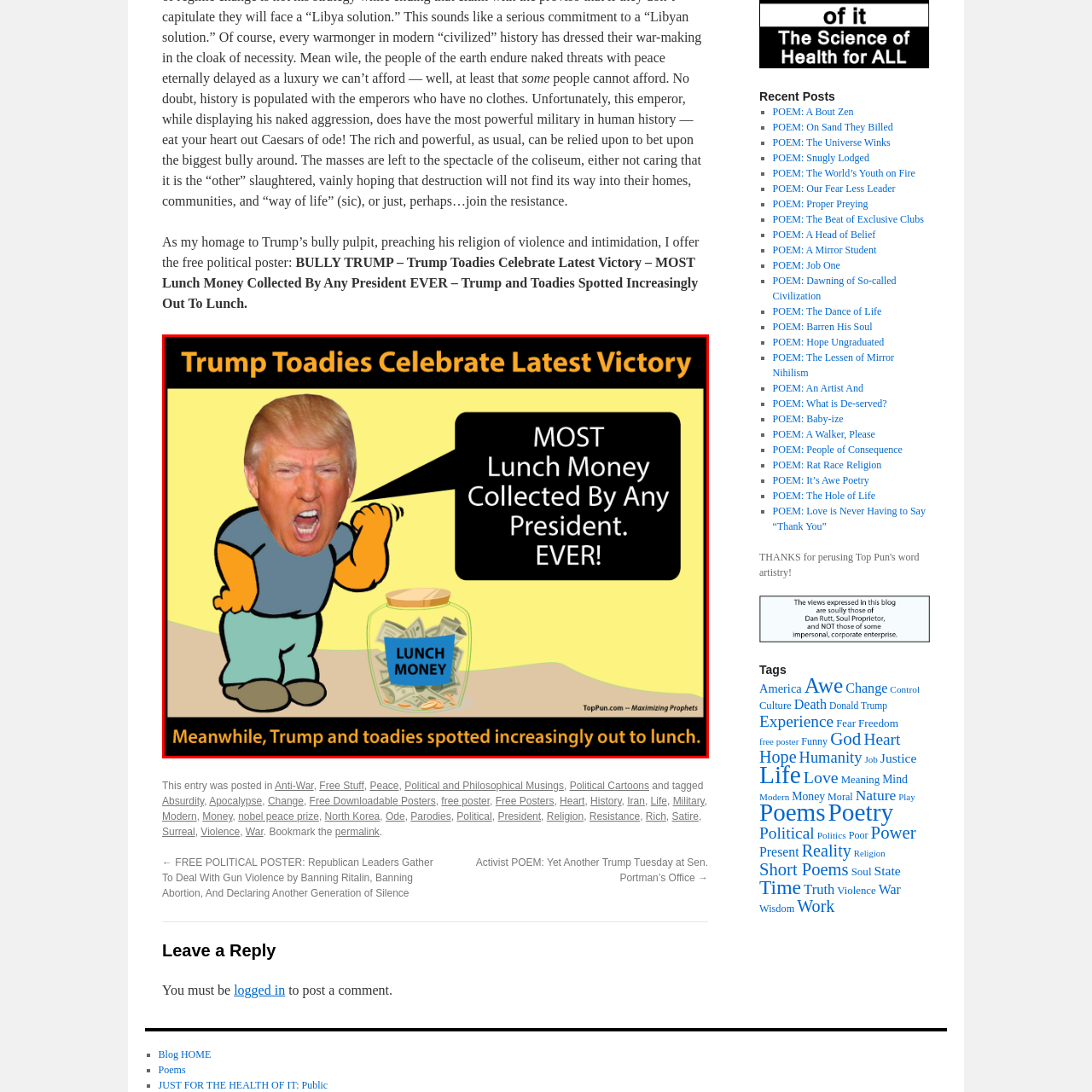What is the tone of the poster?
Focus on the section of the image outlined in red and give a thorough answer to the question.

The vibrant background, exaggerated expressions, and humorous tone of the caption 'Meanwhile, Trump and toadies spotted increasingly out to lunch' suggest that the poster is meant to be satirical, blending humor with critique.